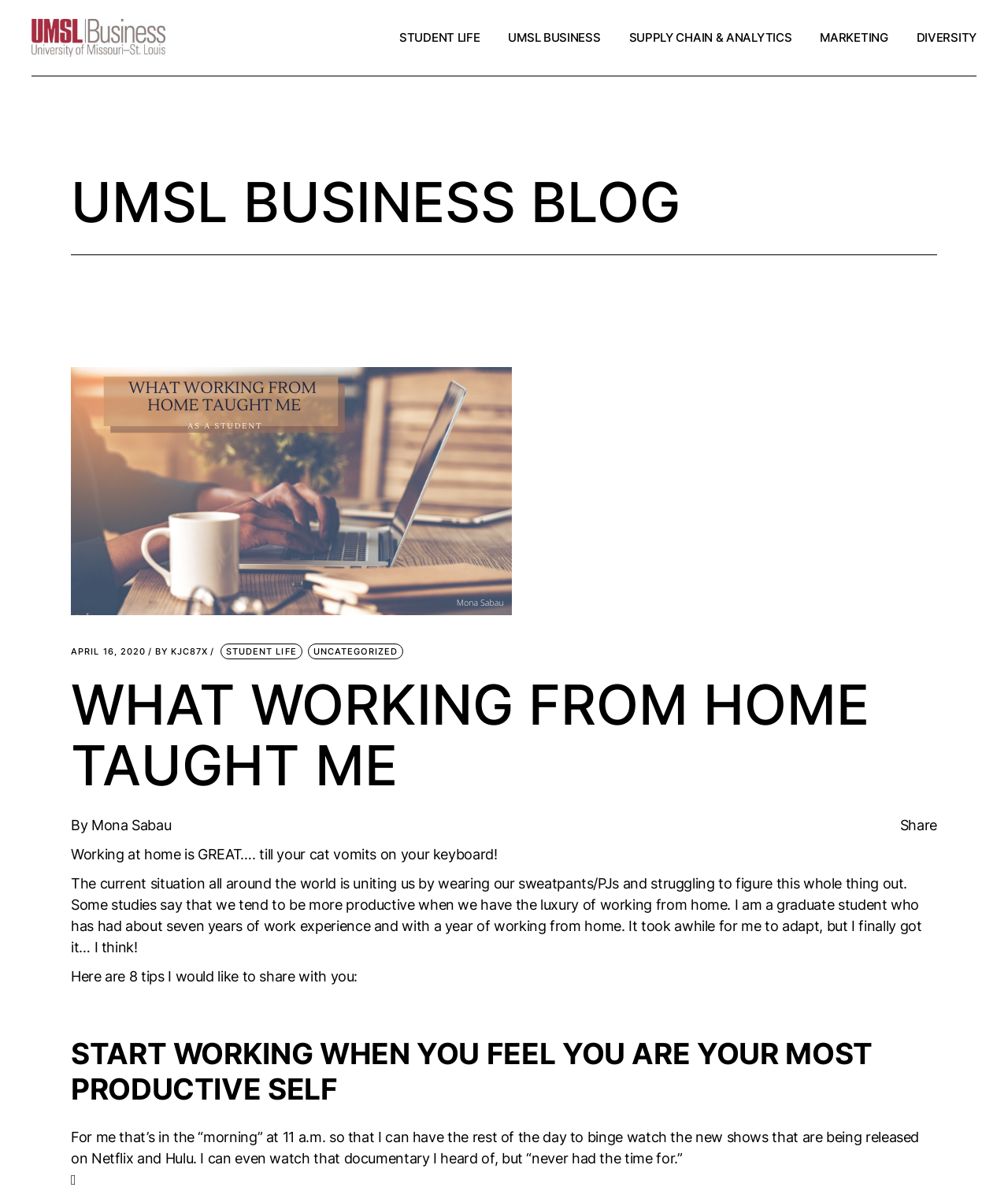Bounding box coordinates should be in the format (top-left x, top-left y, bottom-right x, bottom-right y) and all values should be floating point numbers between 0 and 1. Determine the bounding box coordinate for the UI element described as: Diversity

[0.909, 0.0, 0.969, 0.063]